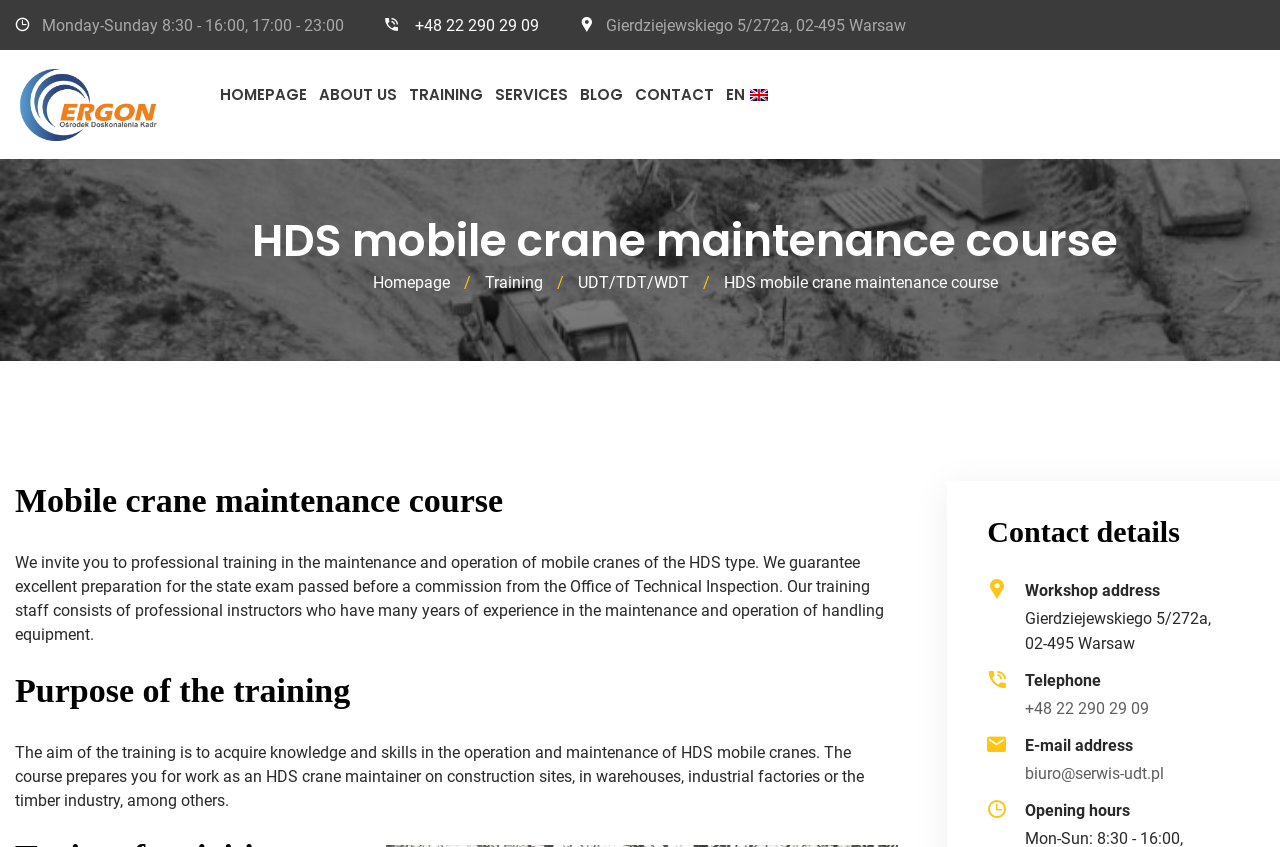Pinpoint the bounding box coordinates of the element to be clicked to execute the instruction: "Call the phone number".

[0.324, 0.019, 0.421, 0.041]